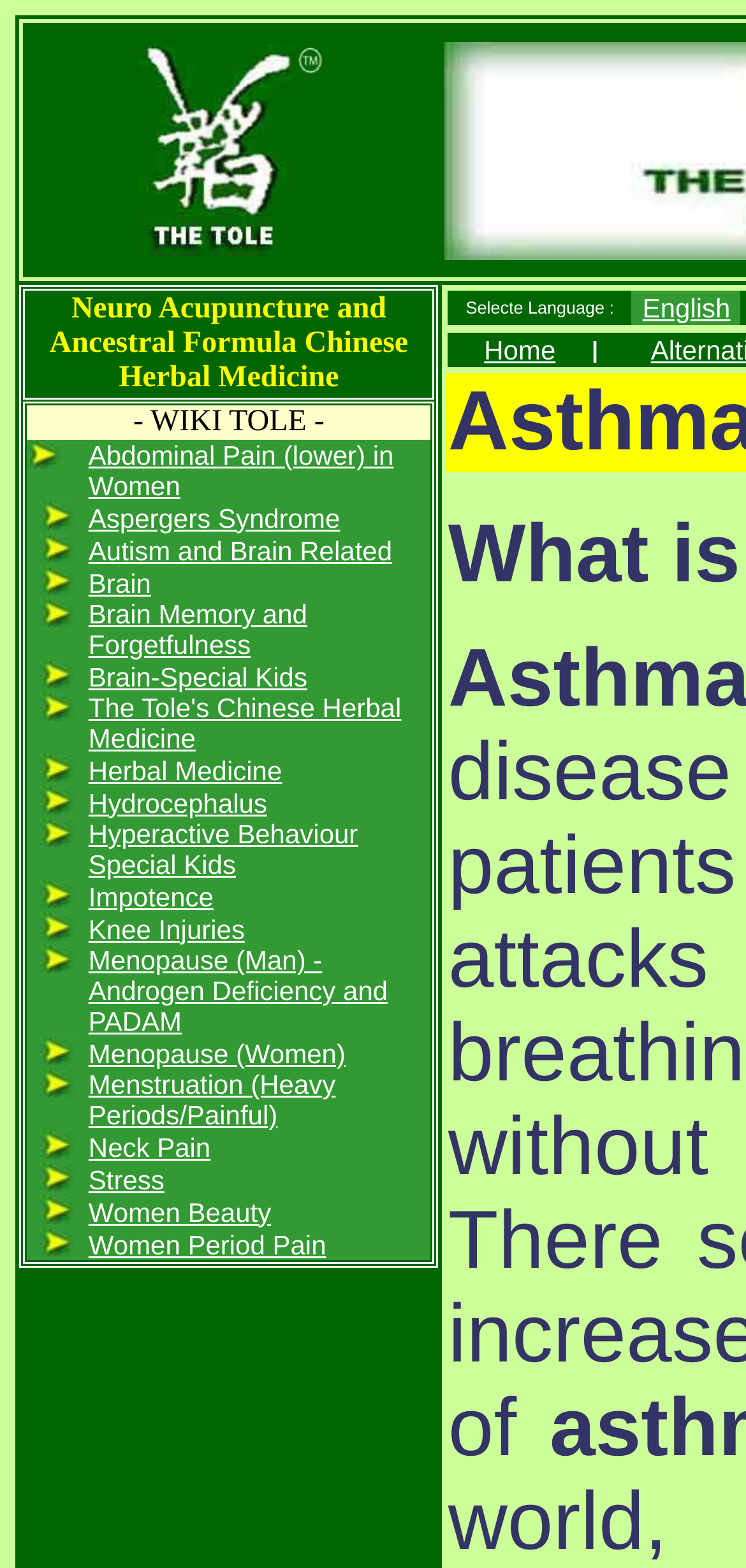Please find the bounding box coordinates of the section that needs to be clicked to achieve this instruction: "Read about Hydrocephalus".

[0.119, 0.502, 0.358, 0.521]